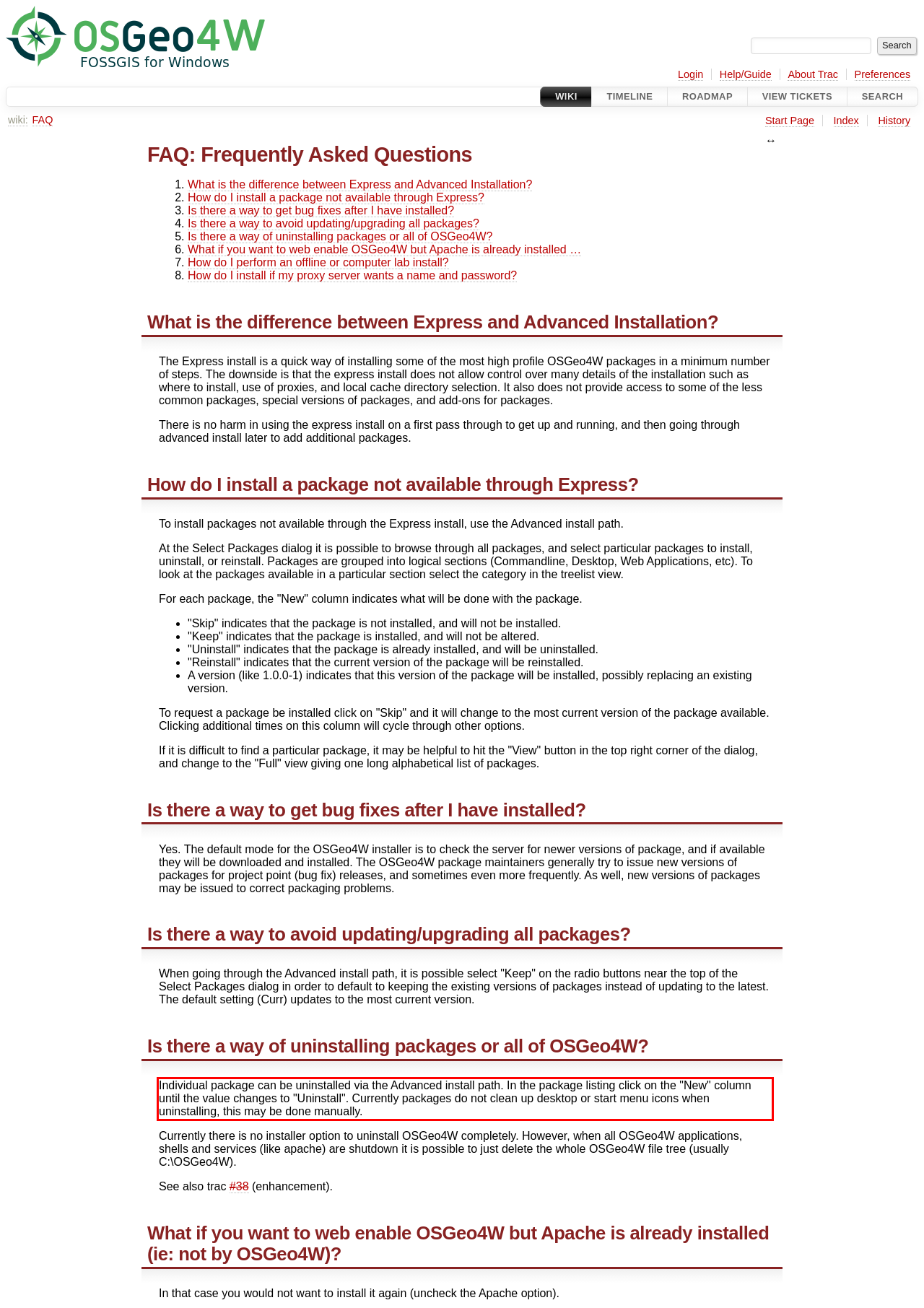Within the provided webpage screenshot, find the red rectangle bounding box and perform OCR to obtain the text content.

Individual package can be uninstalled via the Advanced install path. In the package listing click on the "New" column until the value changes to "Uninstall". Currently packages do not clean up desktop or start menu icons when uninstalling, this may be done manually.